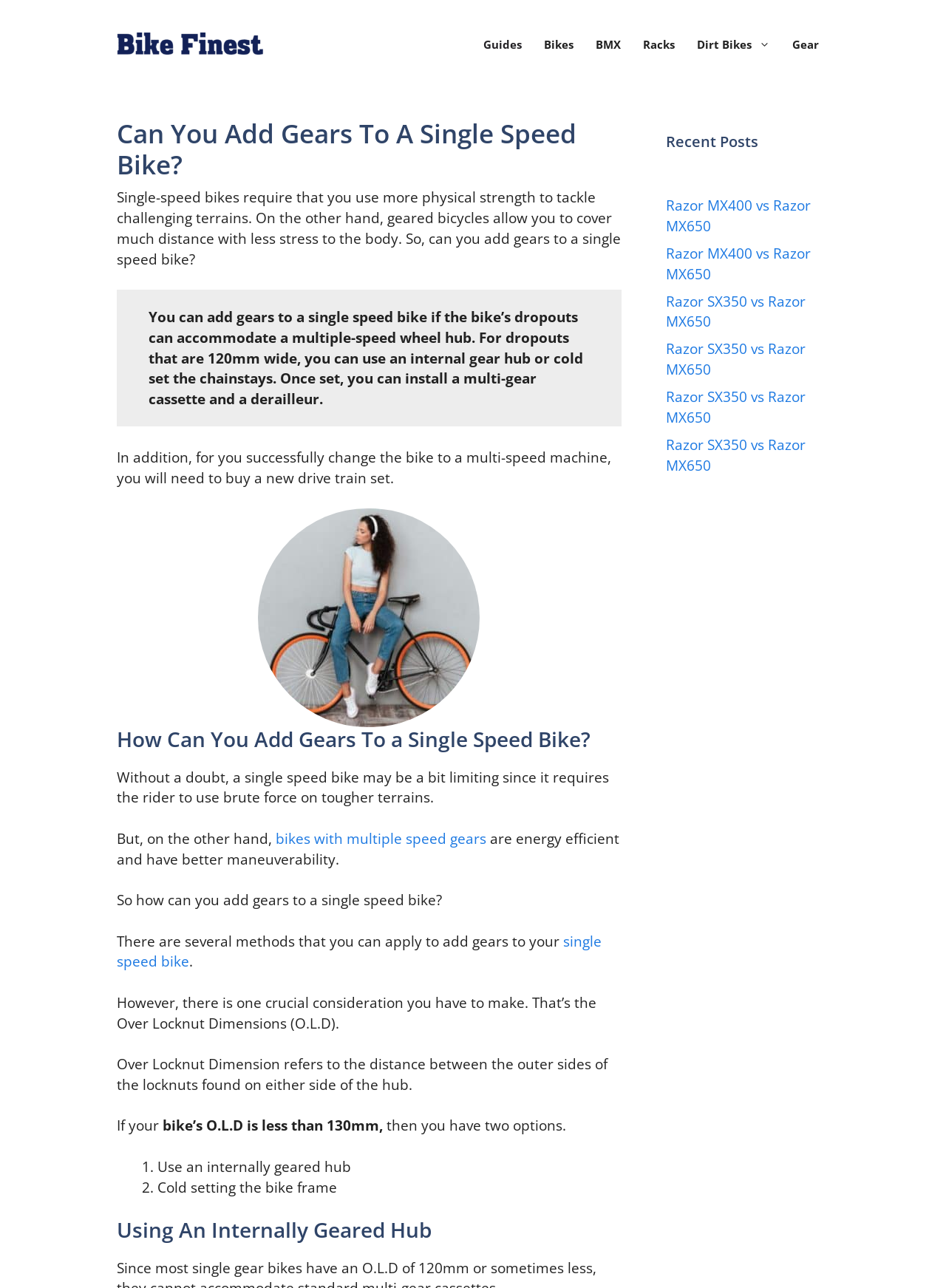Please determine the primary heading and provide its text.

Can You Add Gears To A Single Speed Bike?